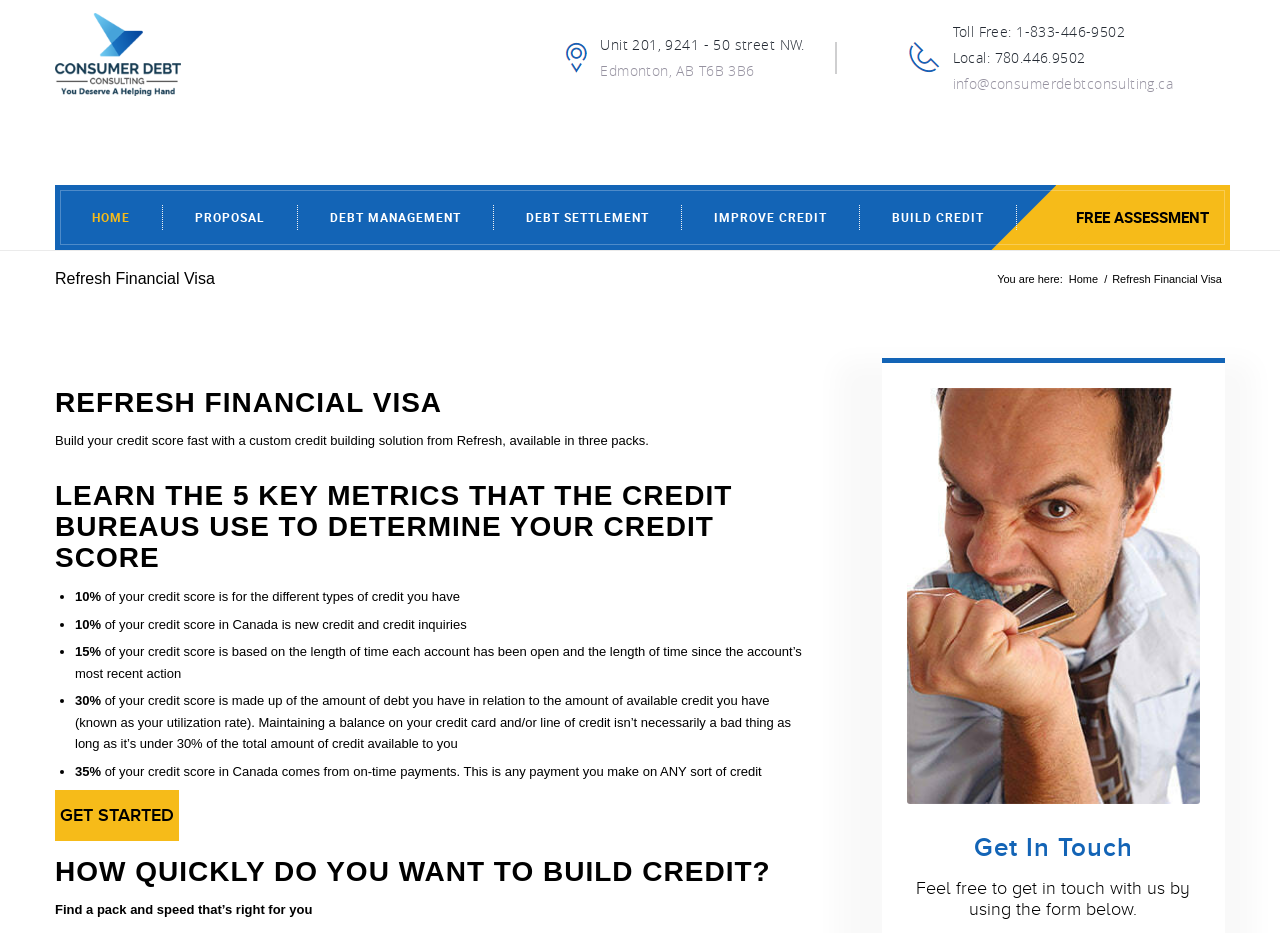Offer a detailed explanation of the webpage layout and contents.

This webpage is about Refresh Financial Visa, a consumer debt consulting service. At the top, there is a logo and a navigation menu with links to different sections of the website, including "HOME", "PROPOSAL", "DEBT MANAGEMENT", "DEBT SETTLEMENT", "IMPROVE CREDIT", and "BUILD CREDIT". 

Below the navigation menu, there is a heading that reads "Refresh Financial Visa" and a subheading that explains the service's credit building solution. The solution is available in three packs, and a phone number is provided to learn more.

On the left side of the page, there is a section with the company's address, toll-free number, local number, and email address. 

The main content of the page is divided into several sections. The first section explains the five key metrics that credit bureaus use to determine credit scores. This section includes a list of four points, each describing a different metric, such as the types of credit used, new credit and credit inquiries, the length of time accounts have been open, and the amount of debt in relation to available credit.

Below this section, there is a call-to-action button that reads "GET STARTED". 

The next section asks the question "How quickly do you want to build credit?" and invites users to find a pack and speed that's right for them.

On the right side of the page, there is an image related to consumer debt consulting, and a section with a heading that reads "Get In Touch". This section includes a message encouraging users to get in touch with the company using a form below.